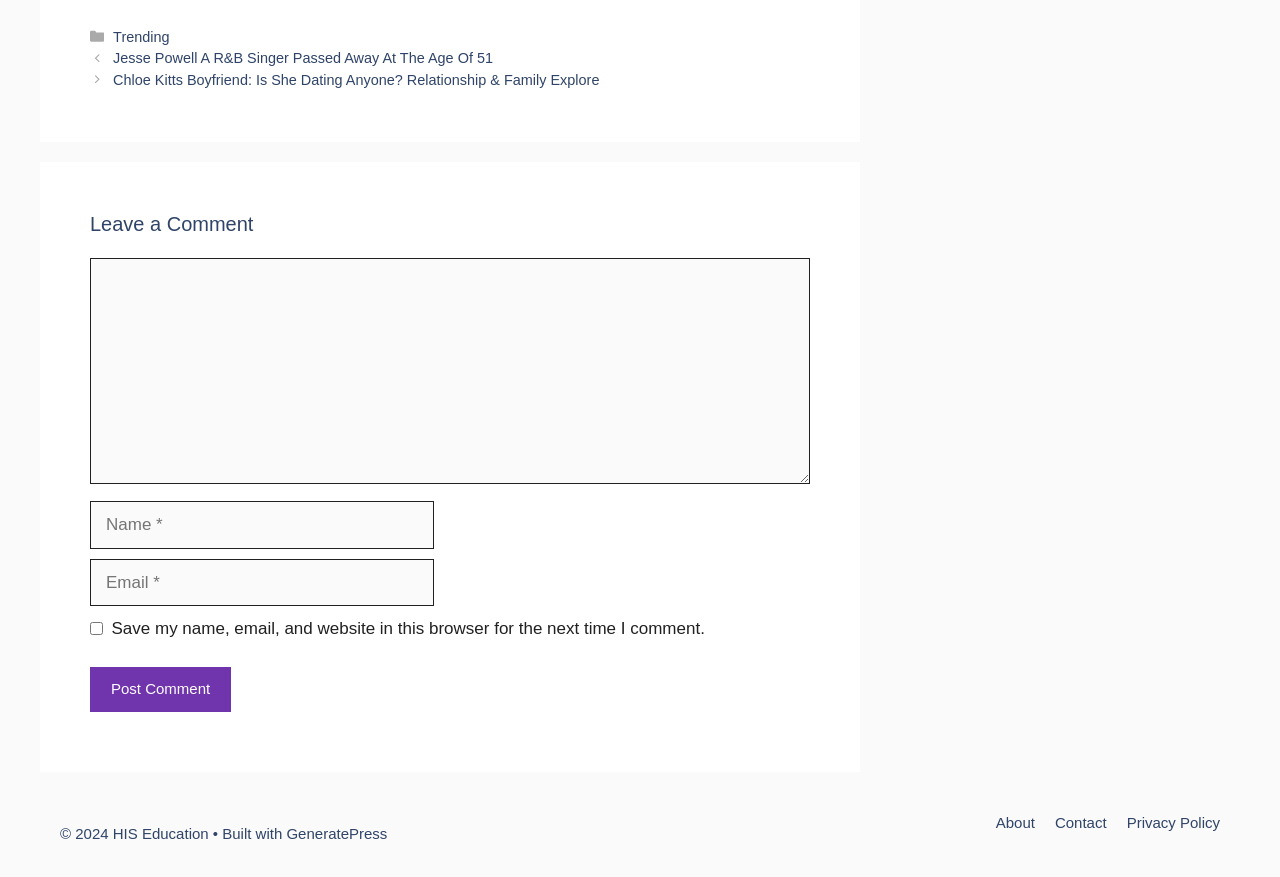What is the theme of the posts?
Based on the screenshot, provide your answer in one word or phrase.

Various